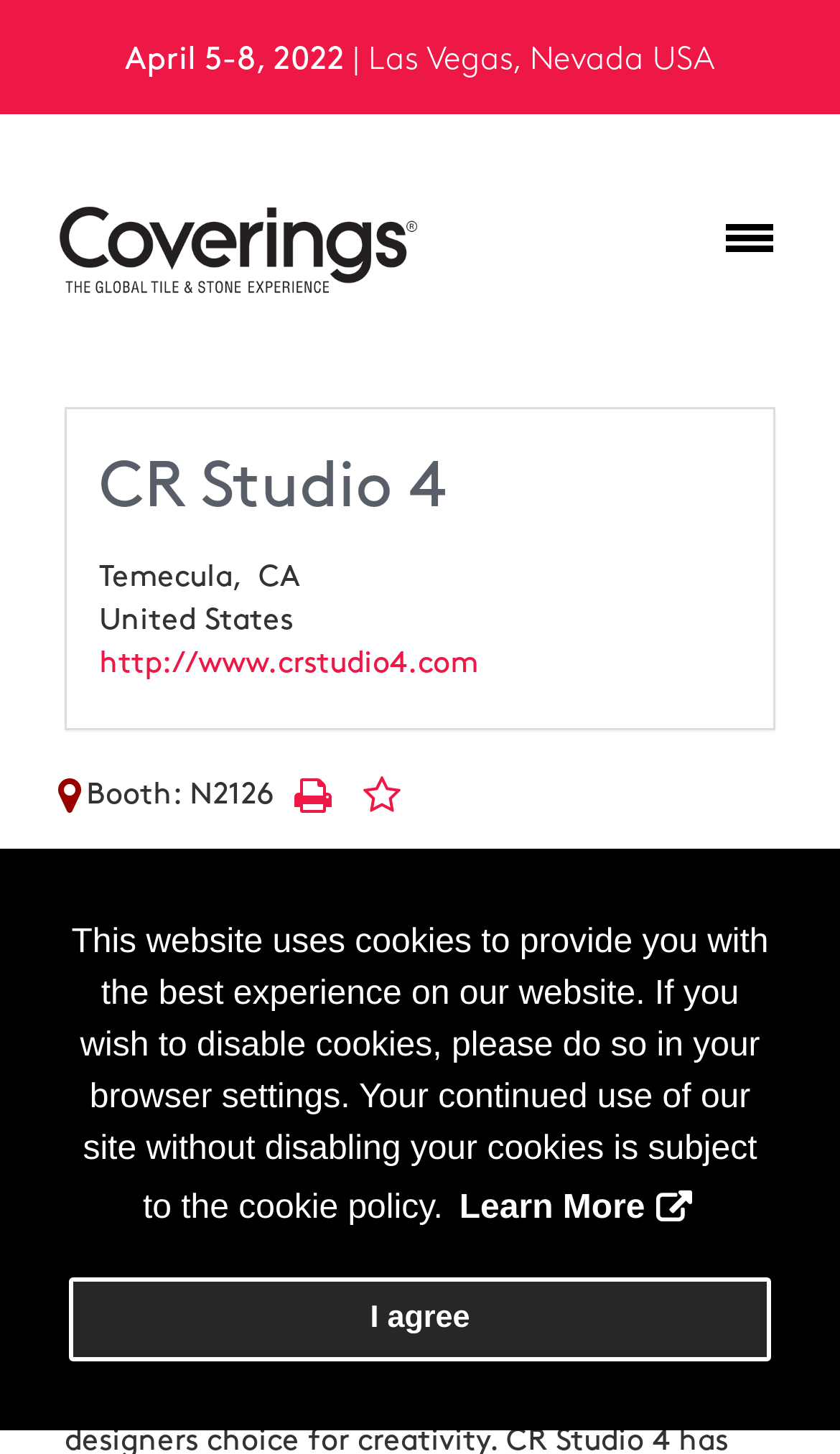Determine the bounding box coordinates for the HTML element mentioned in the following description: "parent_node: Booth: N2126". The coordinates should be a list of four floats ranging from 0 to 1, represented as [left, top, right, bottom].

[0.064, 0.536, 0.103, 0.555]